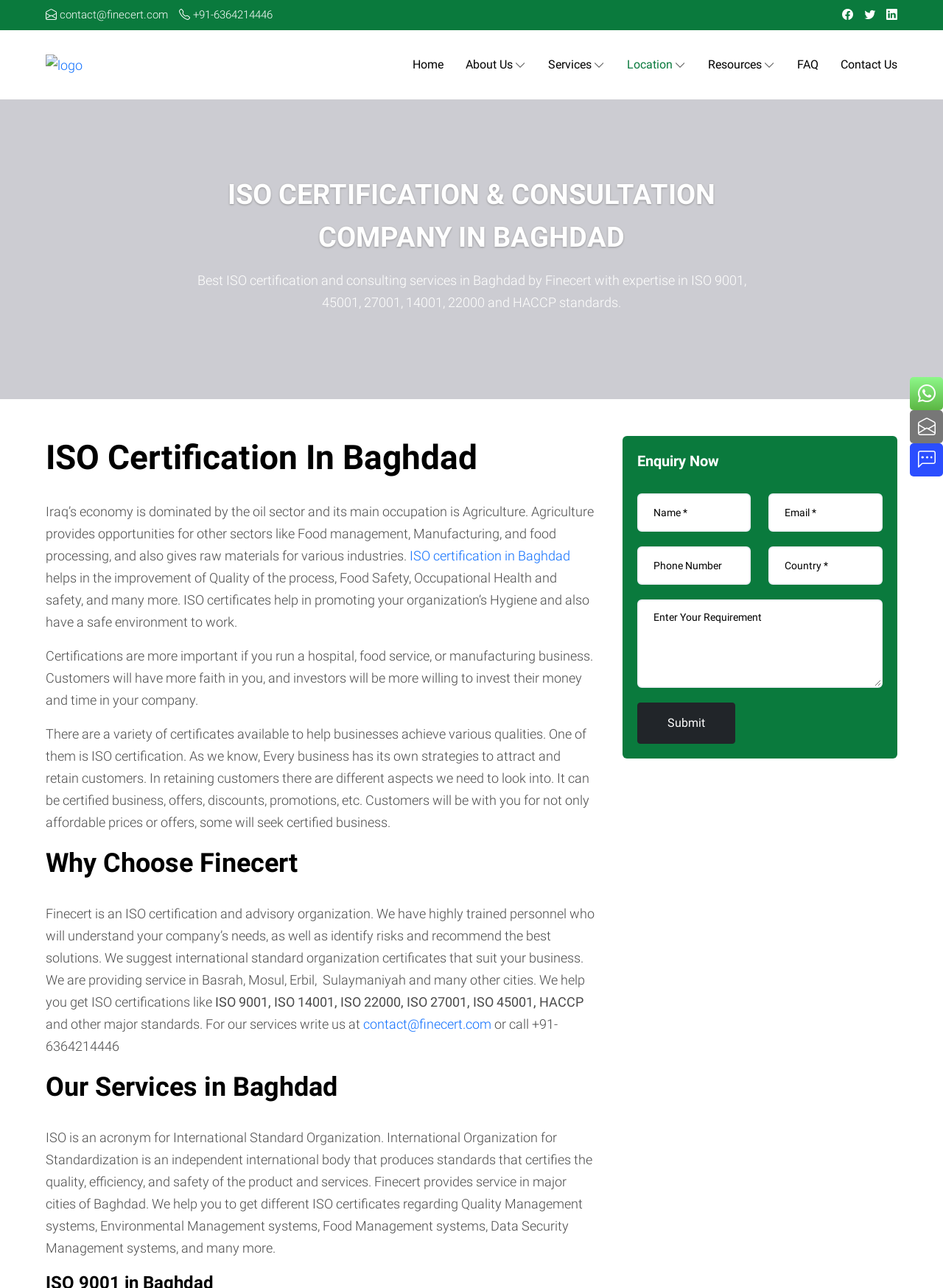Pinpoint the bounding box coordinates of the clickable element to carry out the following instruction: "Go to the sports section."

None